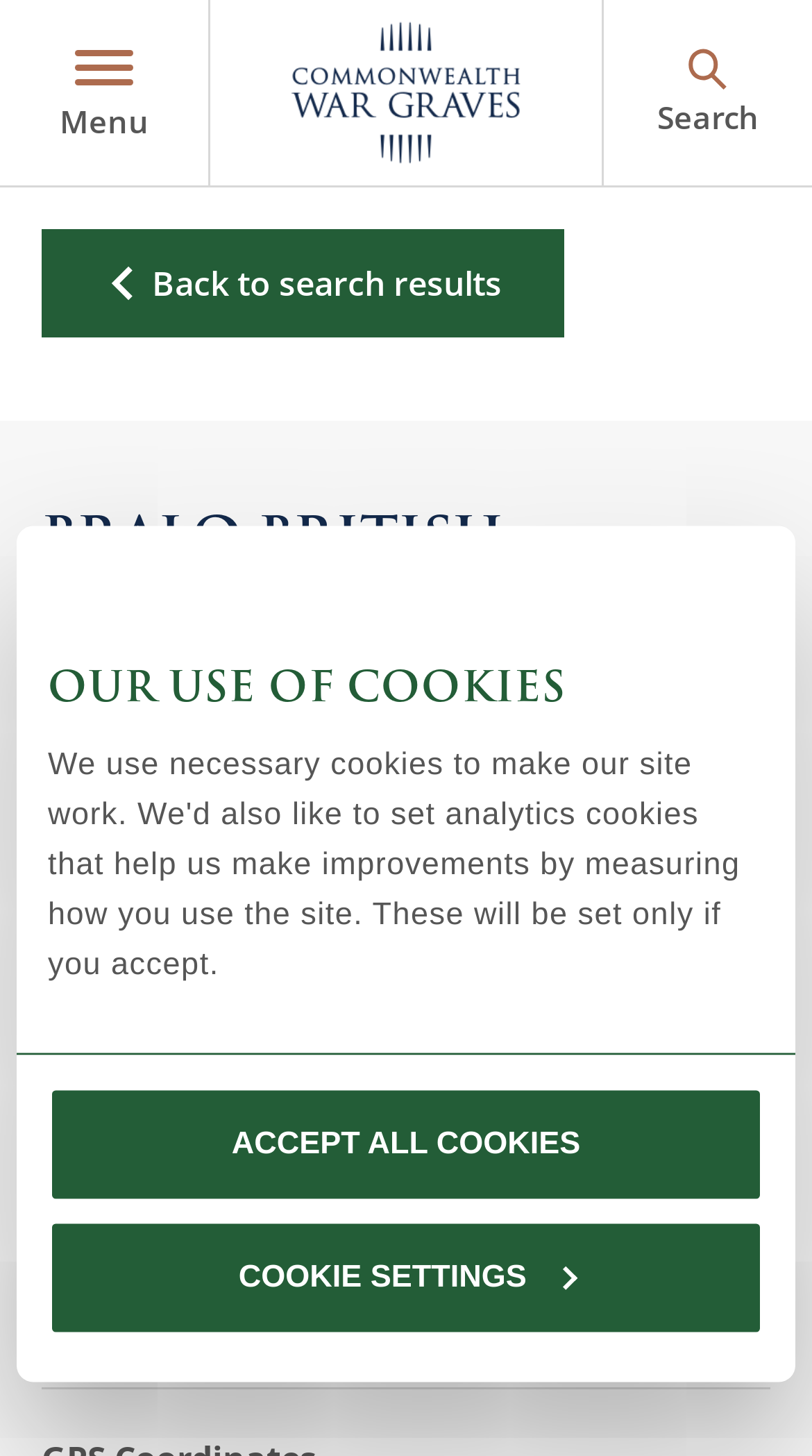Pinpoint the bounding box coordinates of the area that should be clicked to complete the following instruction: "Find these casualties". The coordinates must be given as four float numbers between 0 and 1, i.e., [left, top, right, bottom].

[0.146, 0.724, 0.549, 0.747]